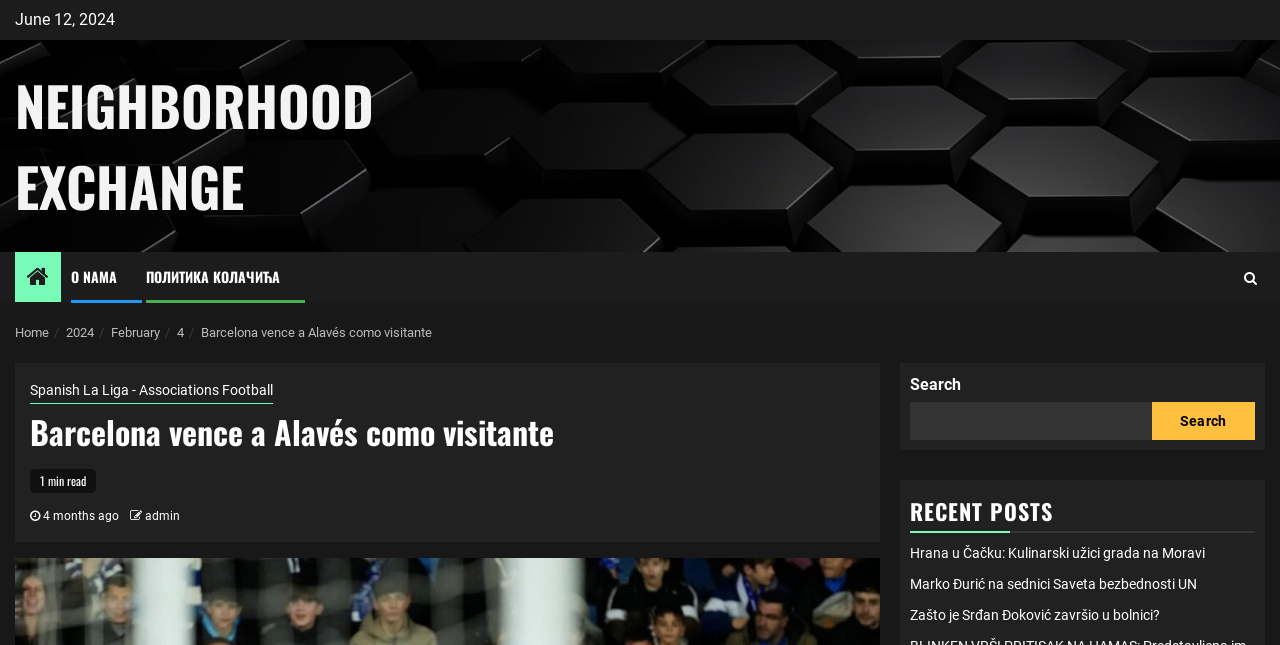Give a short answer to this question using one word or a phrase:
What is the name of the author of the article?

admin